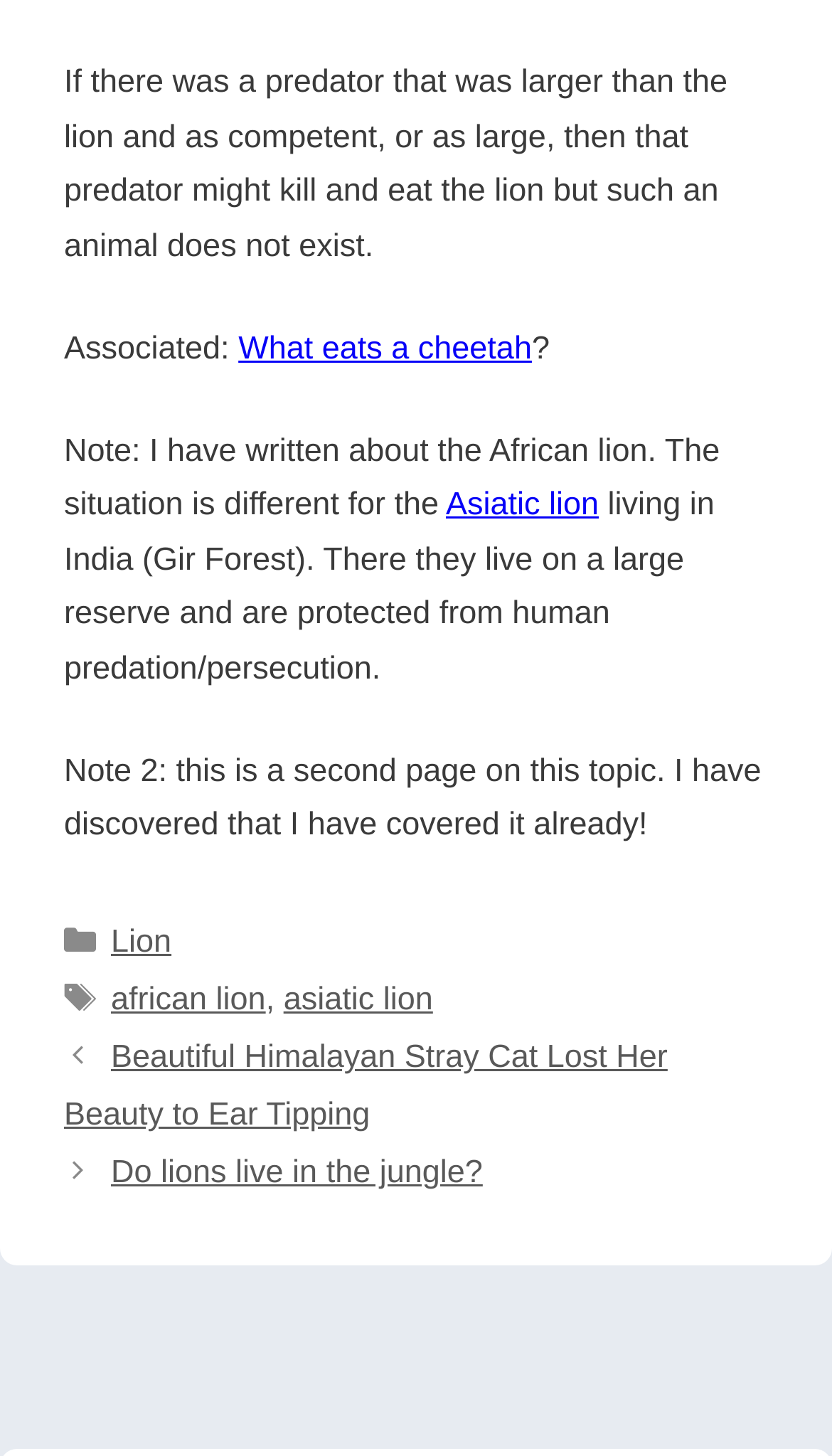Provide the bounding box coordinates of the HTML element this sentence describes: "parent_node: Comment name="comment"".

[0.077, 0.537, 0.923, 0.833]